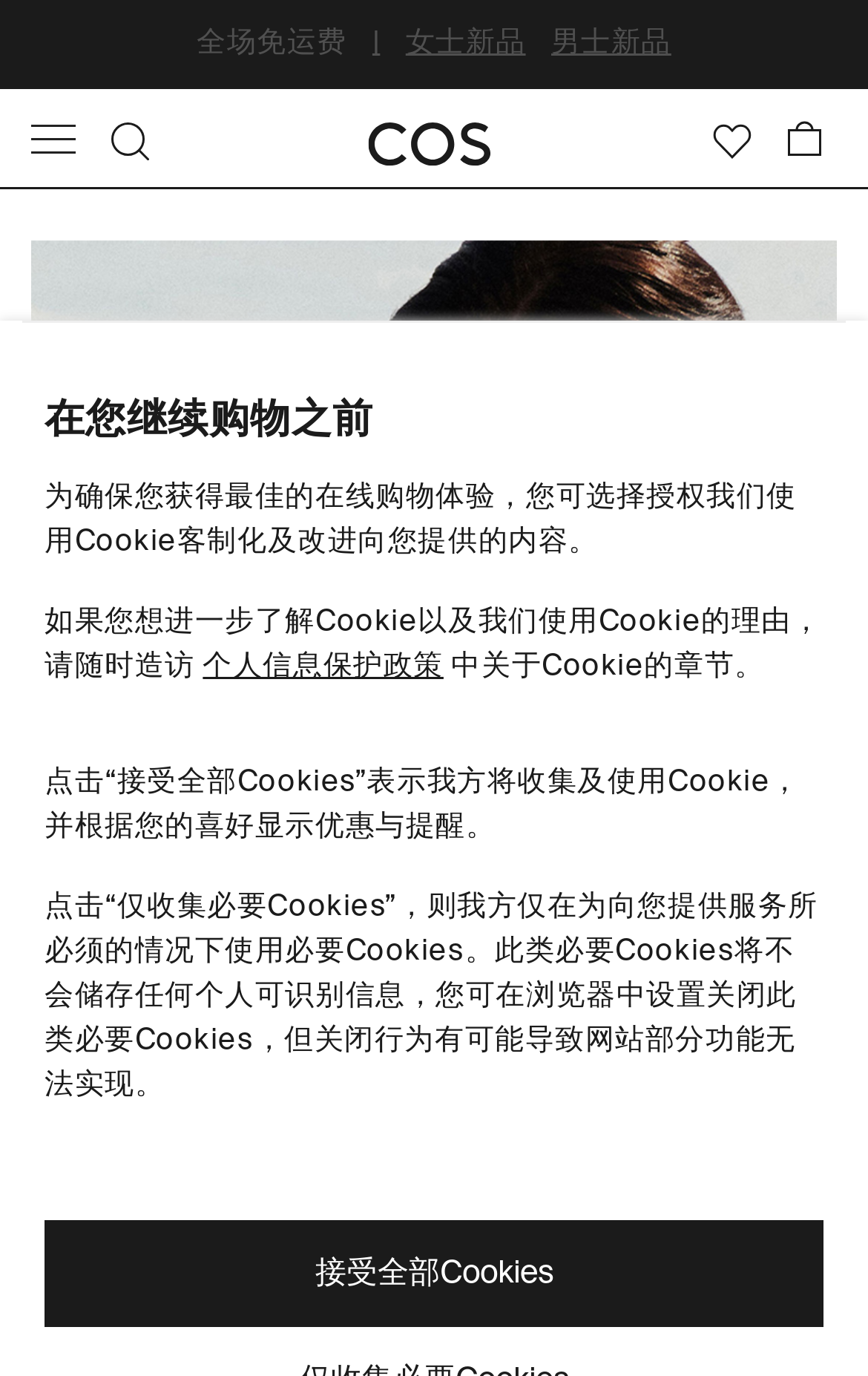Specify the bounding box coordinates (top-left x, top-left y, bottom-right x, bottom-right y) of the UI element in the screenshot that matches this description: 选购男士

[0.25, 0.841, 0.75, 0.91]